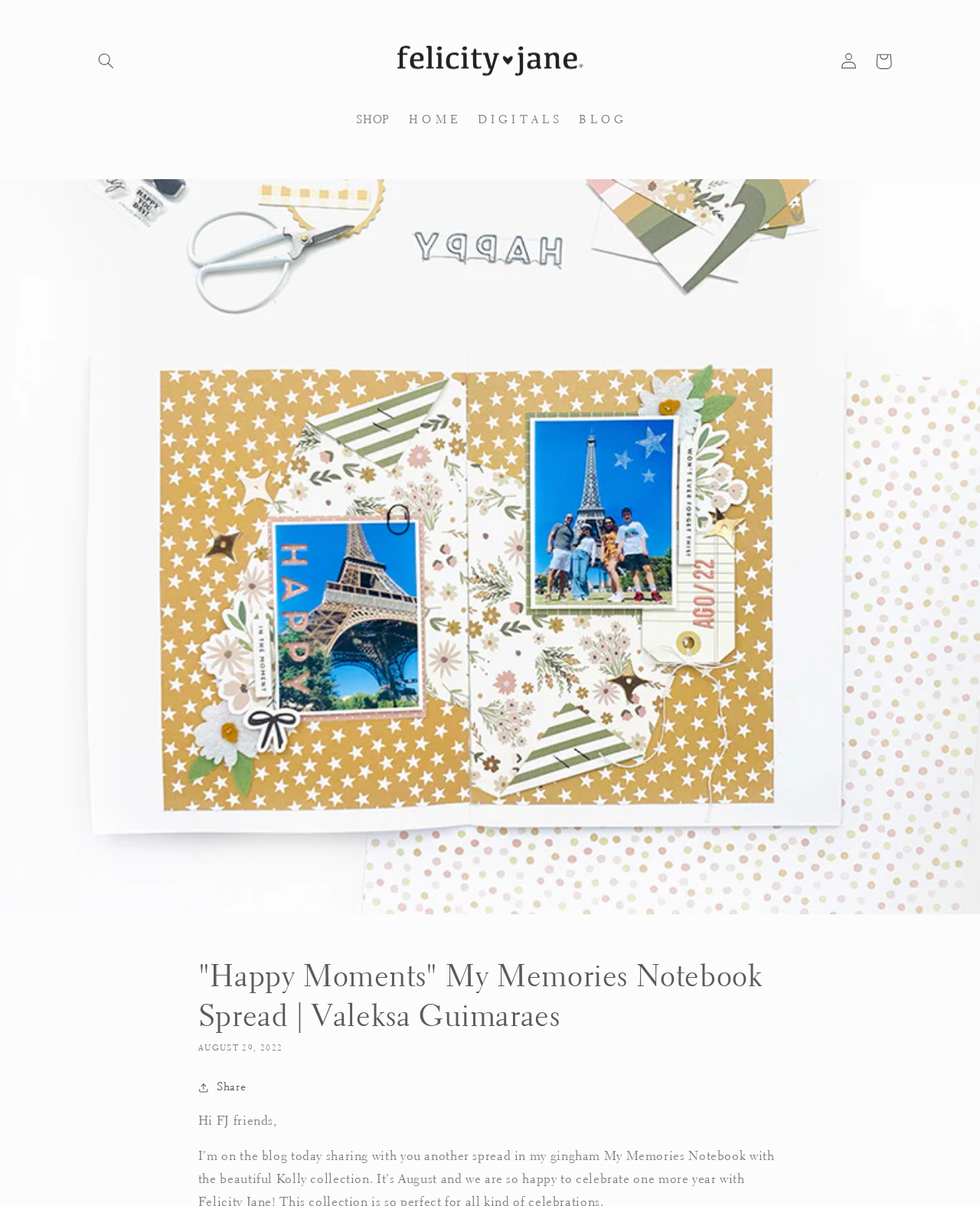Please pinpoint the bounding box coordinates for the region I should click to adhere to this instruction: "Visit Felicity Jane's homepage".

[0.396, 0.023, 0.604, 0.078]